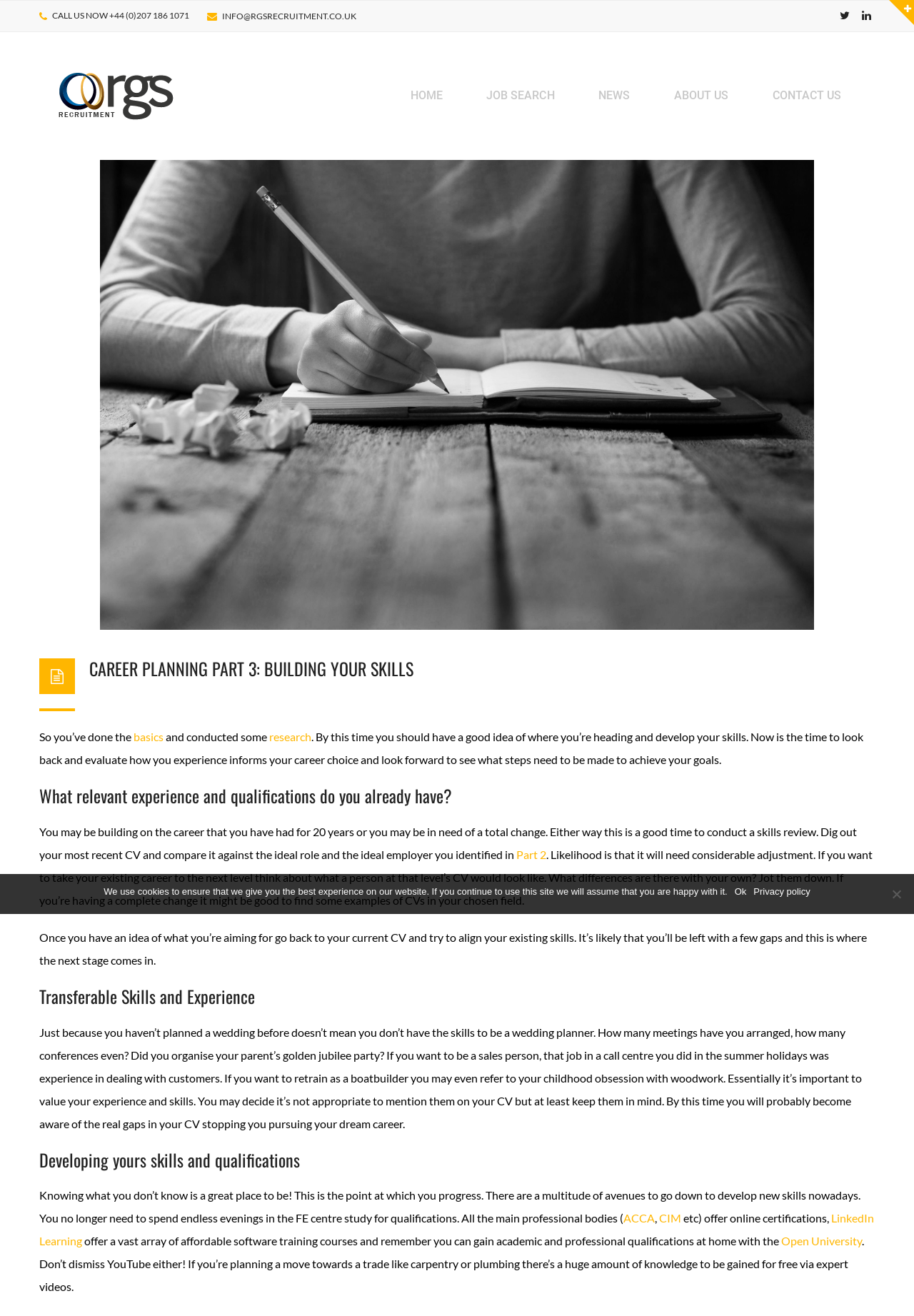Please answer the following query using a single word or phrase: 
What is the phone number to contact RGS Recruitment?

+44 (0)207 186 1071